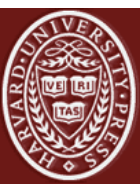Use a single word or phrase to answer the following:
What is the meaning of 'VERITAS'?

Truth